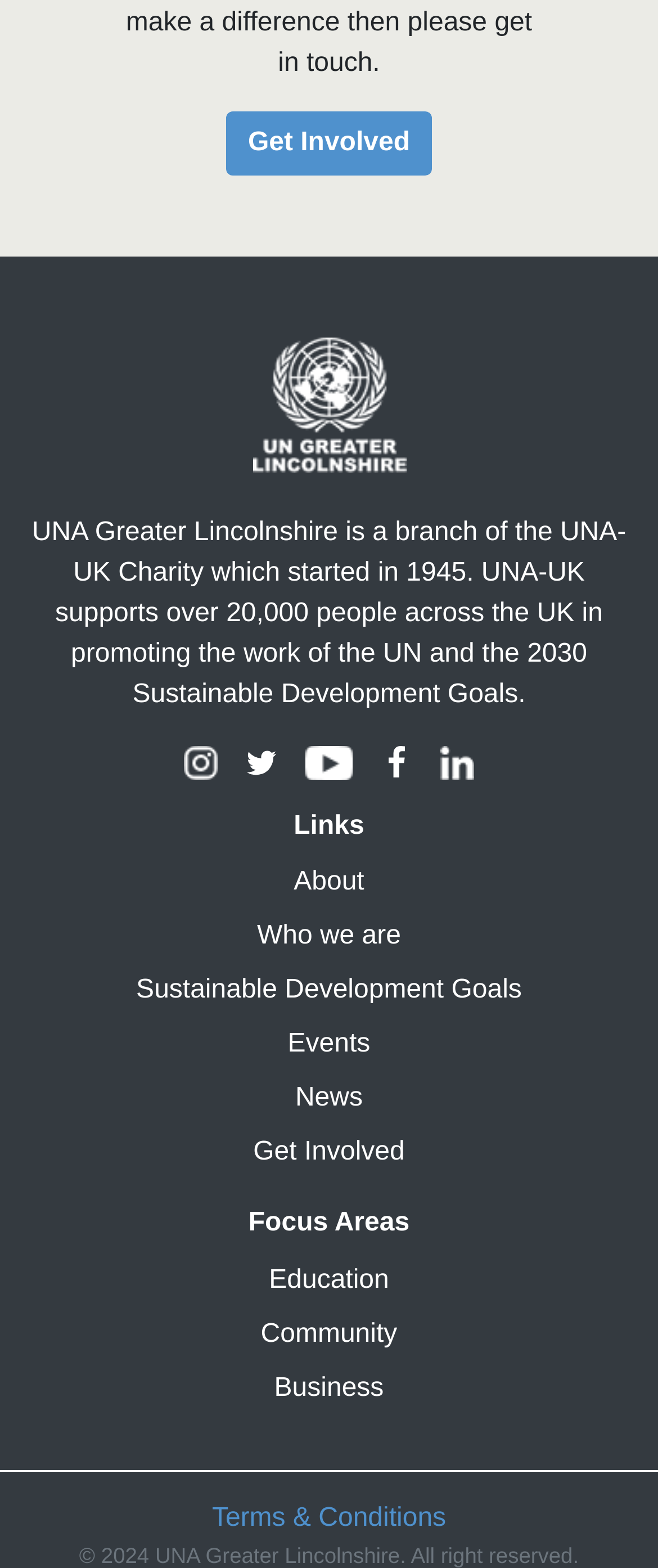Find the bounding box coordinates for the area that should be clicked to accomplish the instruction: "Click on Get Involved".

[0.344, 0.071, 0.656, 0.112]